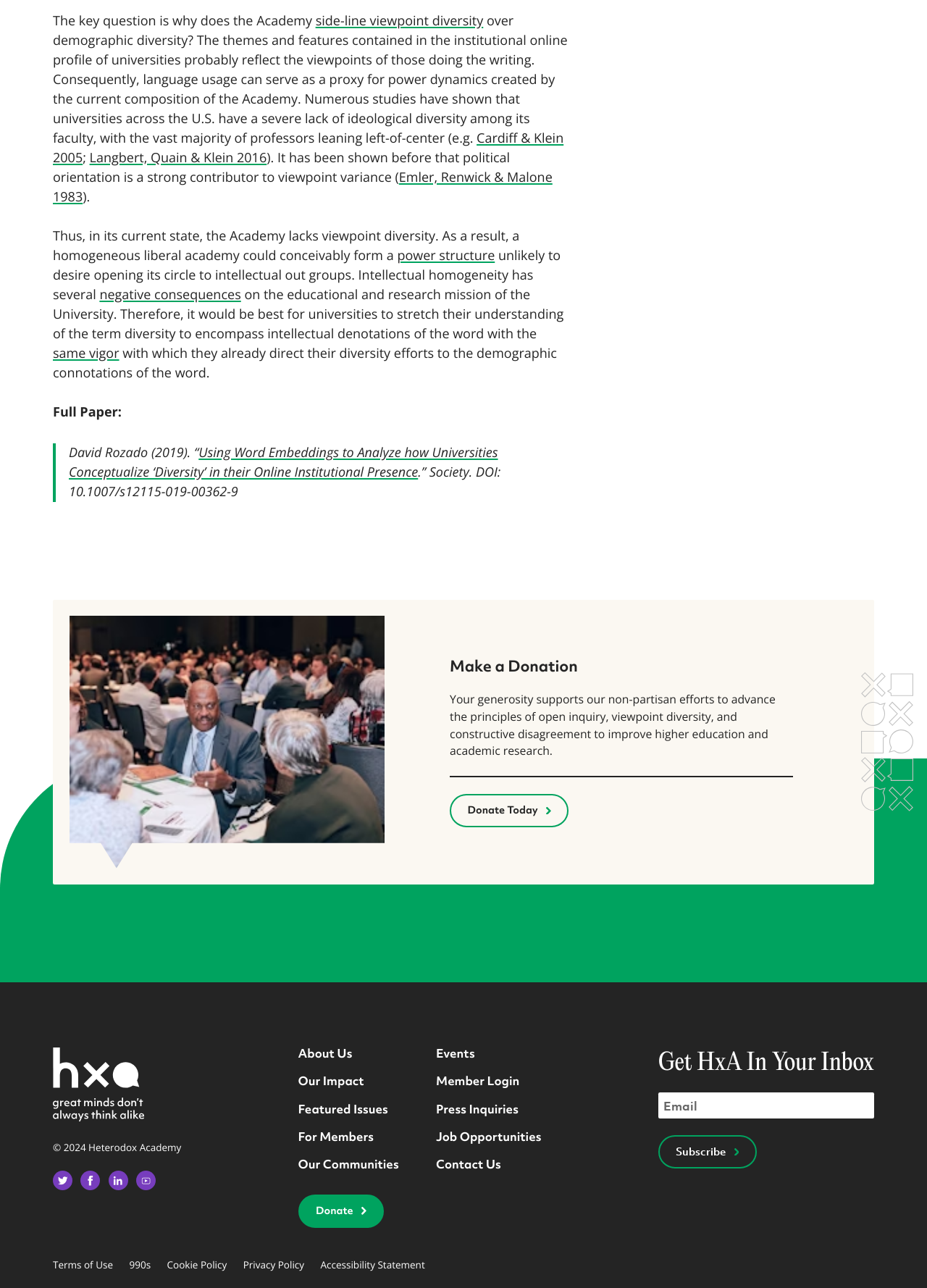Given the description of the UI element: "Heterodox Academy", predict the bounding box coordinates in the form of [left, top, right, bottom], with each value being a float between 0 and 1.

[0.057, 0.813, 0.155, 0.872]